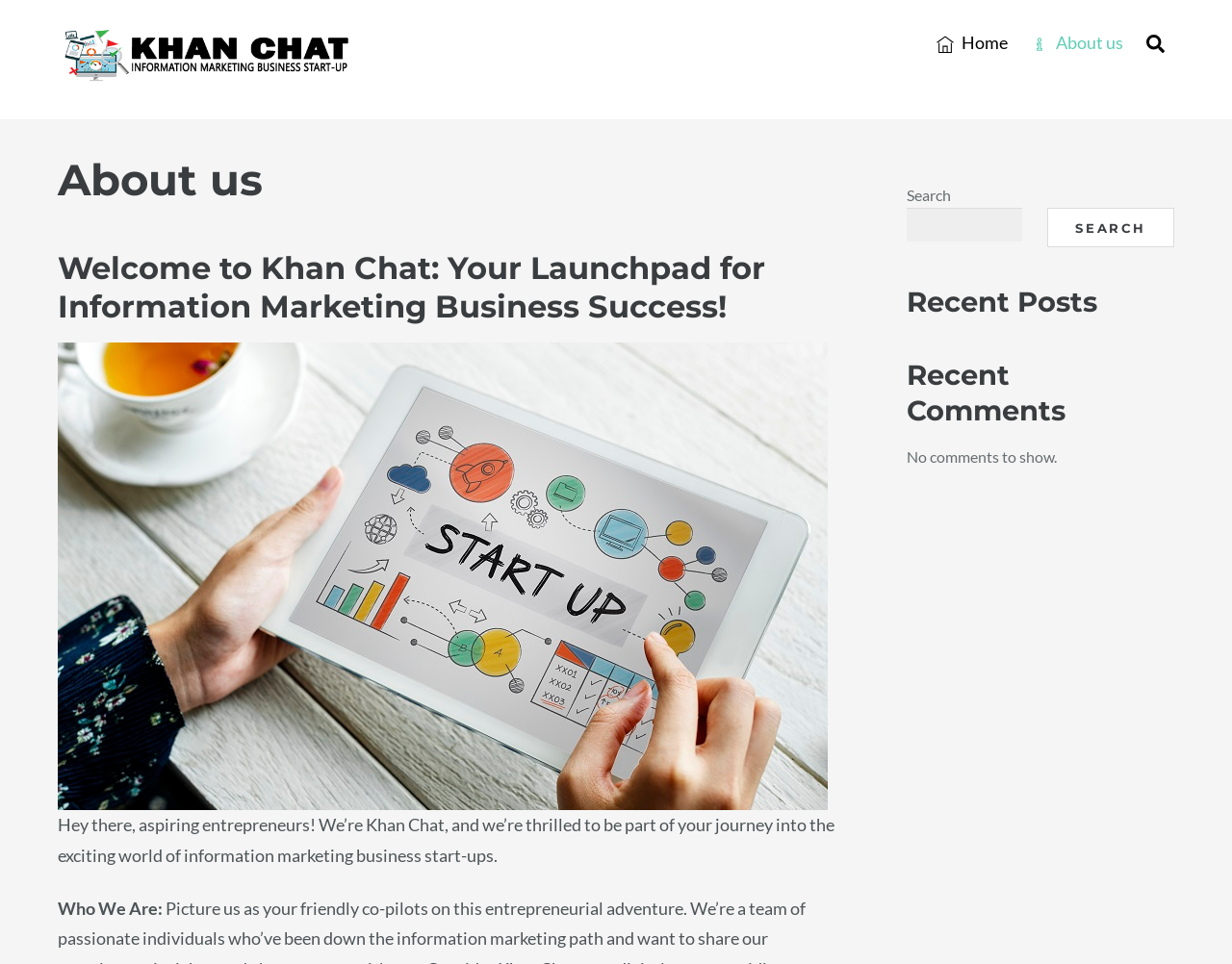How many recent comments are shown?
Using the details from the image, give an elaborate explanation to answer the question.

The section 'Recent Comments' is shown on the webpage, but it says 'No comments to show.' This indicates that there are no recent comments to display.